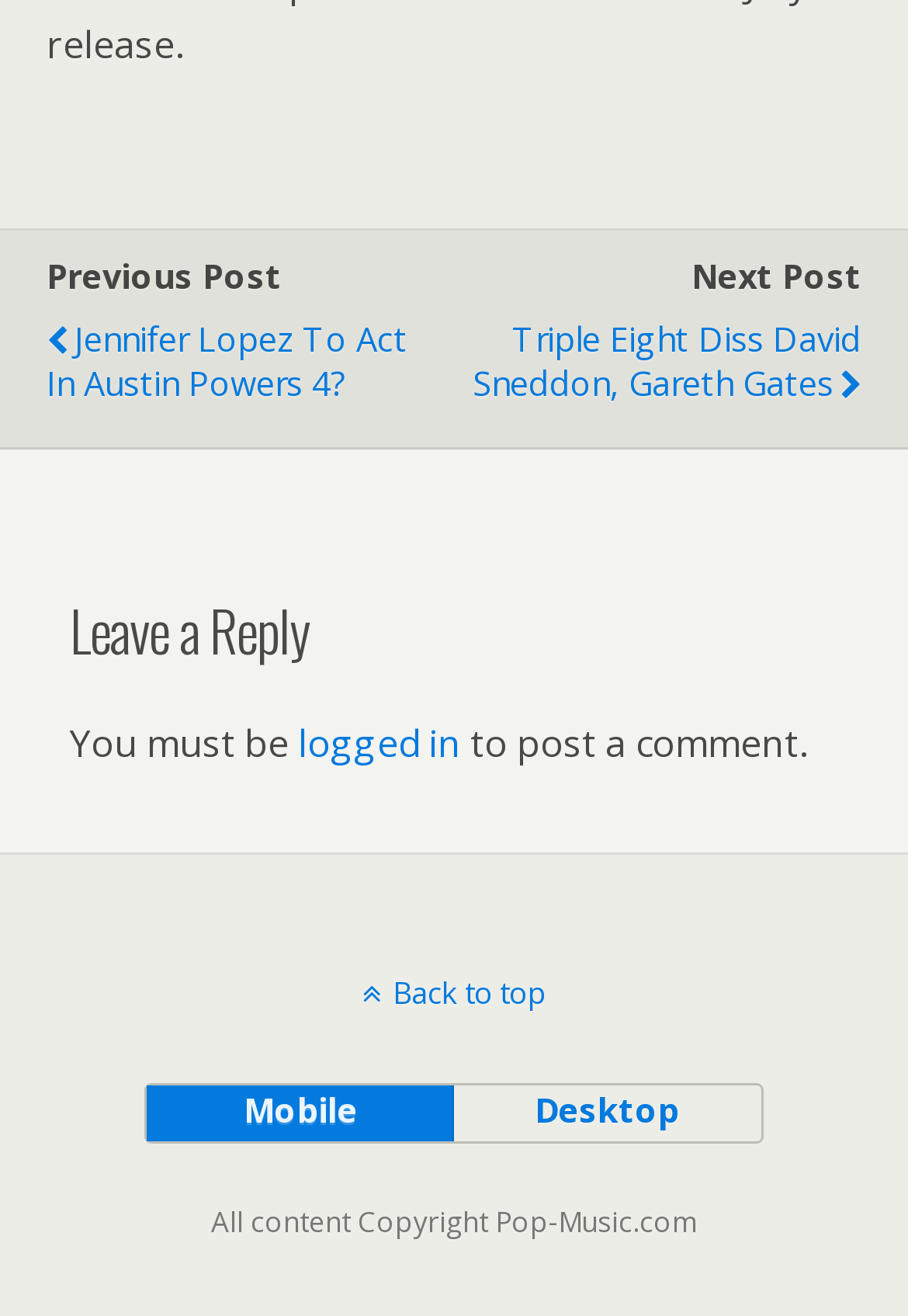How many links are there in the middle section of the page?
Deliver a detailed and extensive answer to the question.

I found two links in the middle section of the page, one labeled 'Jennifer Lopez To Act In Austin Powers 4?' and the other labeled 'Triple Eight Diss David Sneddon, Gareth Gates', so I counted them as 2.